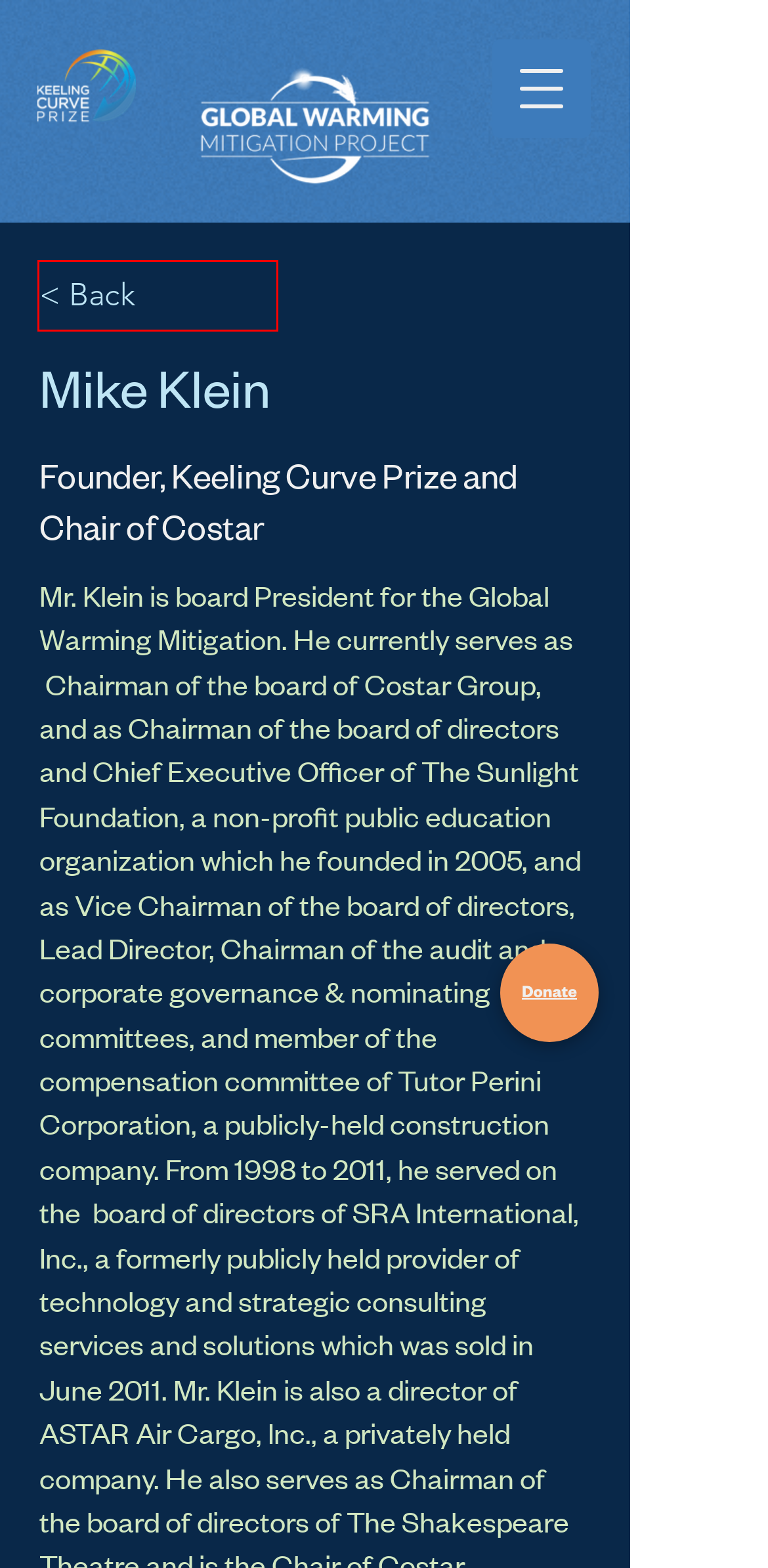You are provided with a screenshot of a webpage highlighting a UI element with a red bounding box. Choose the most suitable webpage description that matches the new page after clicking the element in the bounding box. Here are the candidates:
A. FAQ | GWMP
B. News | GWMP
C. Careers | GWMP
D. BoardofDirectors
E. Donate | GWMP
F. Home | Global Warming Mitigation Project
G. Keeling Curve Prize  | GWMP
H. Constellations Fellowship | GWMP

D